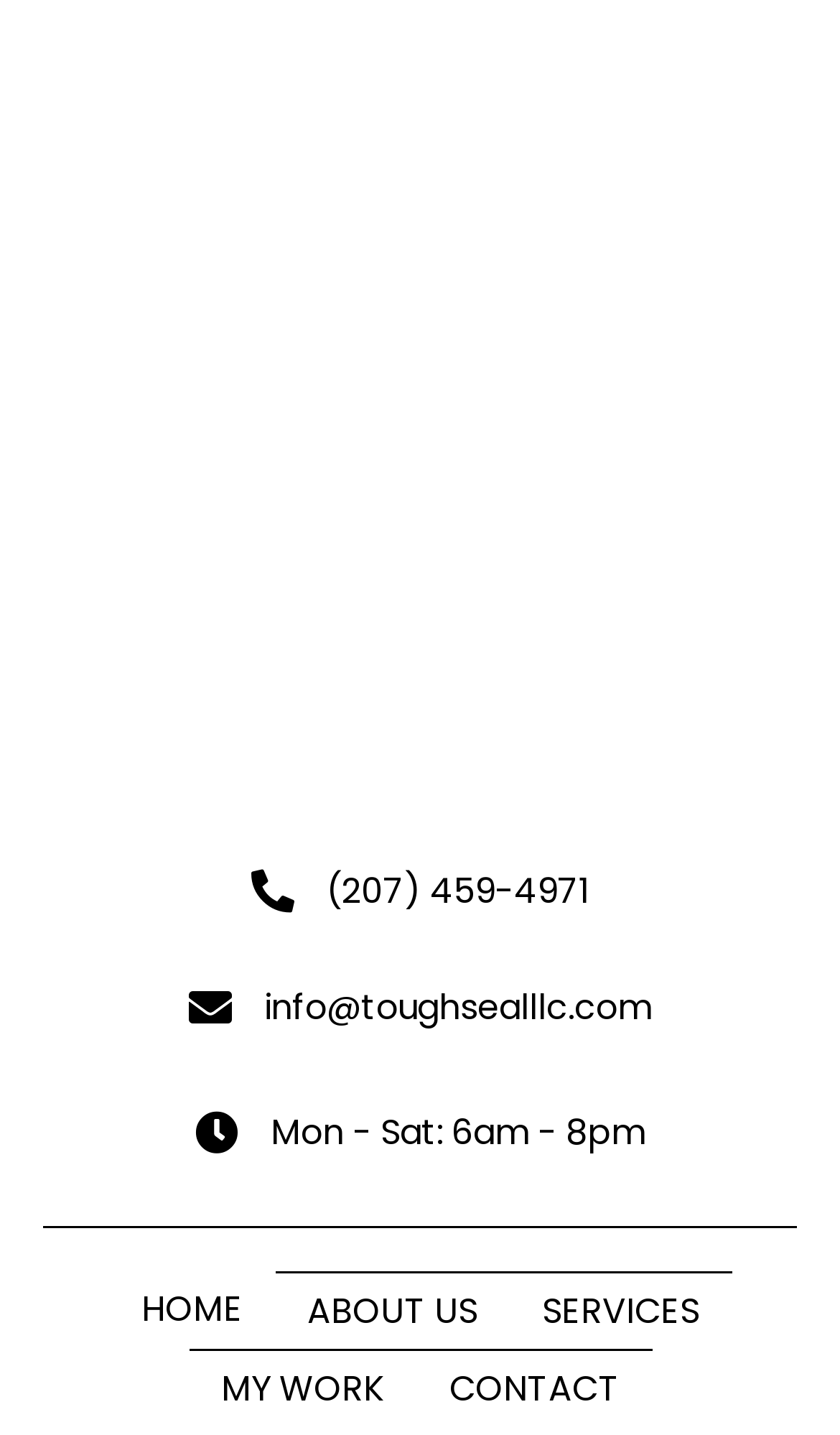Find the bounding box coordinates of the element I should click to carry out the following instruction: "Click on 'Do I need to be home during gutter cleaning?'".

None